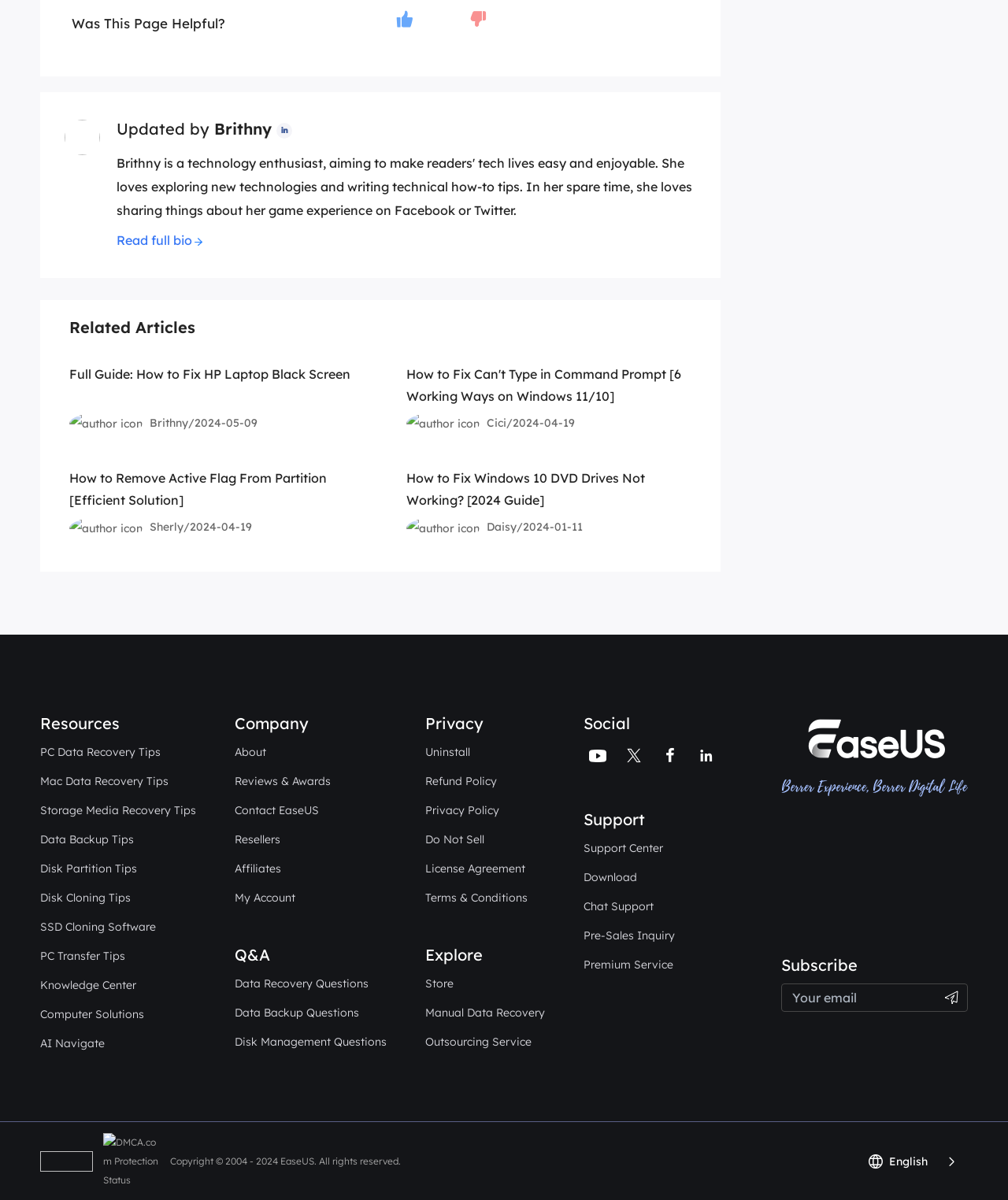Please provide the bounding box coordinates in the format (top-left x, top-left y, bottom-right x, bottom-right y). Remember, all values are floating point numbers between 0 and 1. What is the bounding box coordinate of the region described as: 

[0.651, 0.616, 0.679, 0.64]